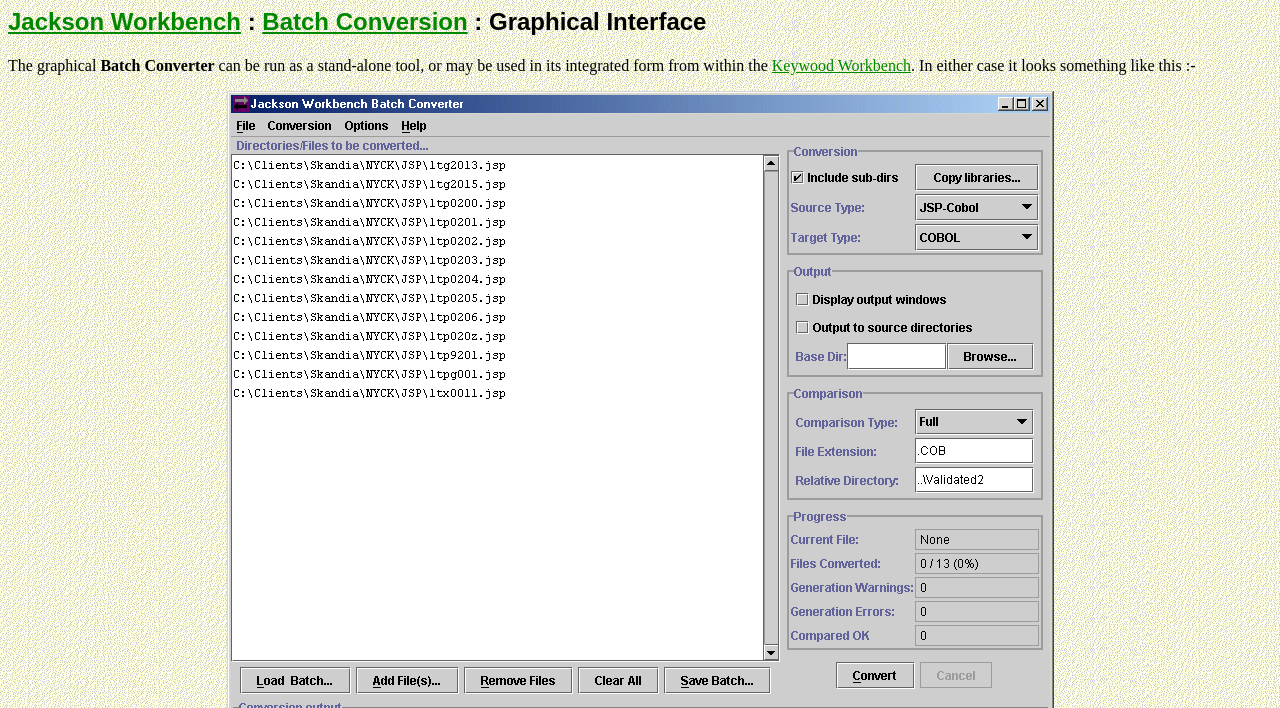Please provide a comprehensive answer to the question based on the screenshot: What is the other form of the Batch Converter?

The webpage mentions that the Batch Converter 'can be run as a stand-alone tool, or may be used in its integrated form from within the Keywood Workbench'. This implies that the other form of the Batch Converter is an integrated form, which is used within the Keywood Workbench.